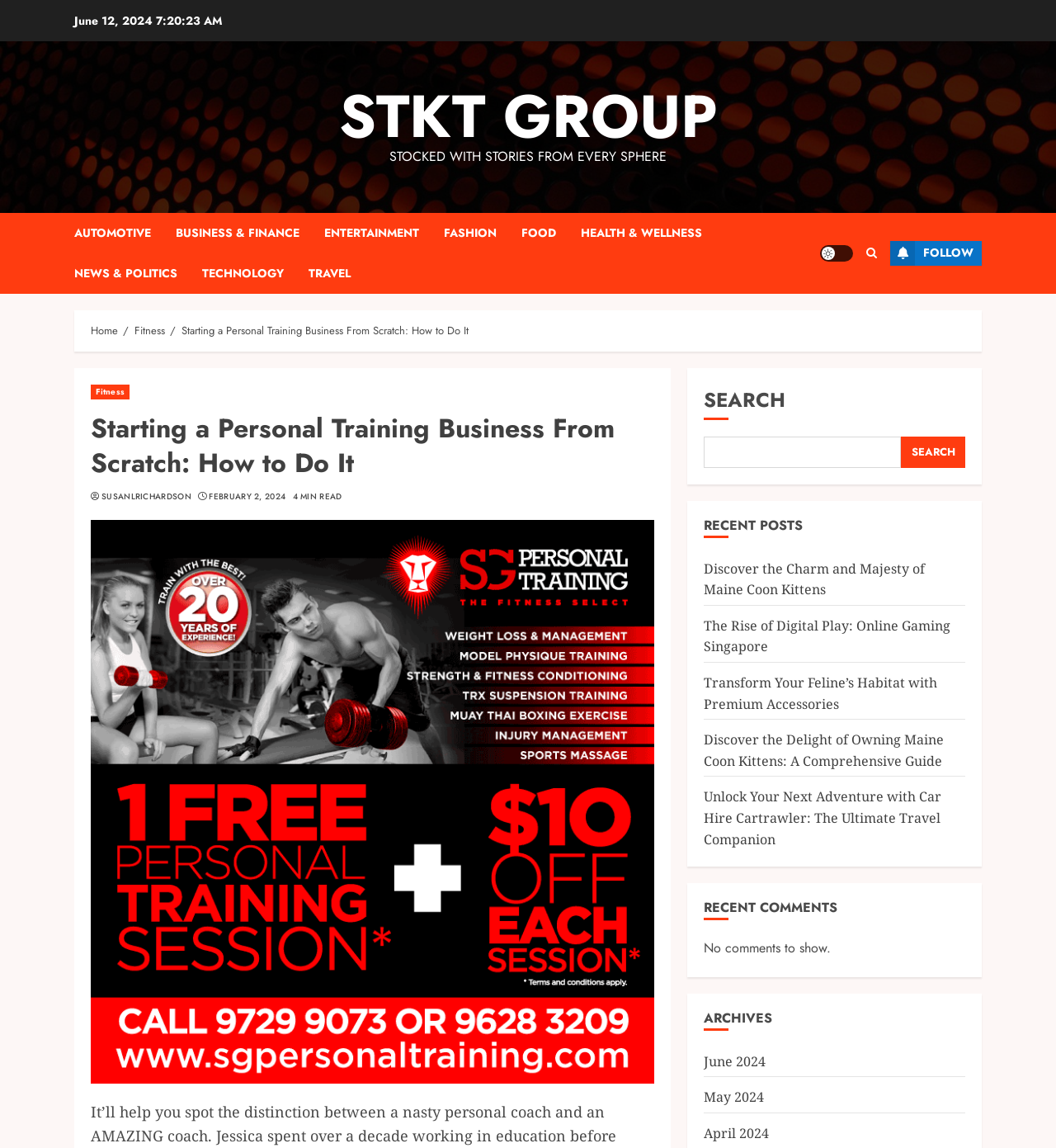Describe all the key features and sections of the webpage thoroughly.

This webpage is about starting a personal training business from scratch, with the title "Starting a Personal Training Business From Scratch: How to Do It" at the top. Below the title, there is a date "June 12, 2024" and a link to "STKT GROUP" with a description "STOCKED WITH STORIES FROM EVERY SPHERE". 

On the top navigation bar, there are several links to different categories, including "AUTOMOTIVE", "BUSINESS & FINANCE", "ENTERTAINMENT", "FASHION", "FOOD", "HEALTH & WELLNESS", "NEWS & POLITICS", and "TECHNOLOGY". 

To the right of the navigation bar, there is a "Light/Dark Button" and a "FOLLOW" button. 

Below the navigation bar, there is a breadcrumbs section with links to "Home", "Fitness", and the current page "Starting a Personal Training Business From Scratch: How to Do It". 

The main content of the page is divided into several sections. The first section has a header "Starting a Personal Training Business From Scratch: How to Do It" with links to "Fitness" and the author "SUSANLRICHARDSON", and a publication date "FEBRUARY 2, 2024". 

Below the header, there is a search bar with a "SEARCH" button. 

The next section is titled "RECENT POSTS" and lists several article links, including "Discover the Charm and Majesty of Maine Coon Kittens", "The Rise of Digital Play: Online Gaming Singapore", and "Transform Your Feline’s Habitat with Premium Accessories". 

The following section is titled "RECENT COMMENTS" but currently shows no comments. 

The final section is titled "ARCHIVES" and lists links to monthly archives, including "June 2024", "May 2024", and "April 2024".